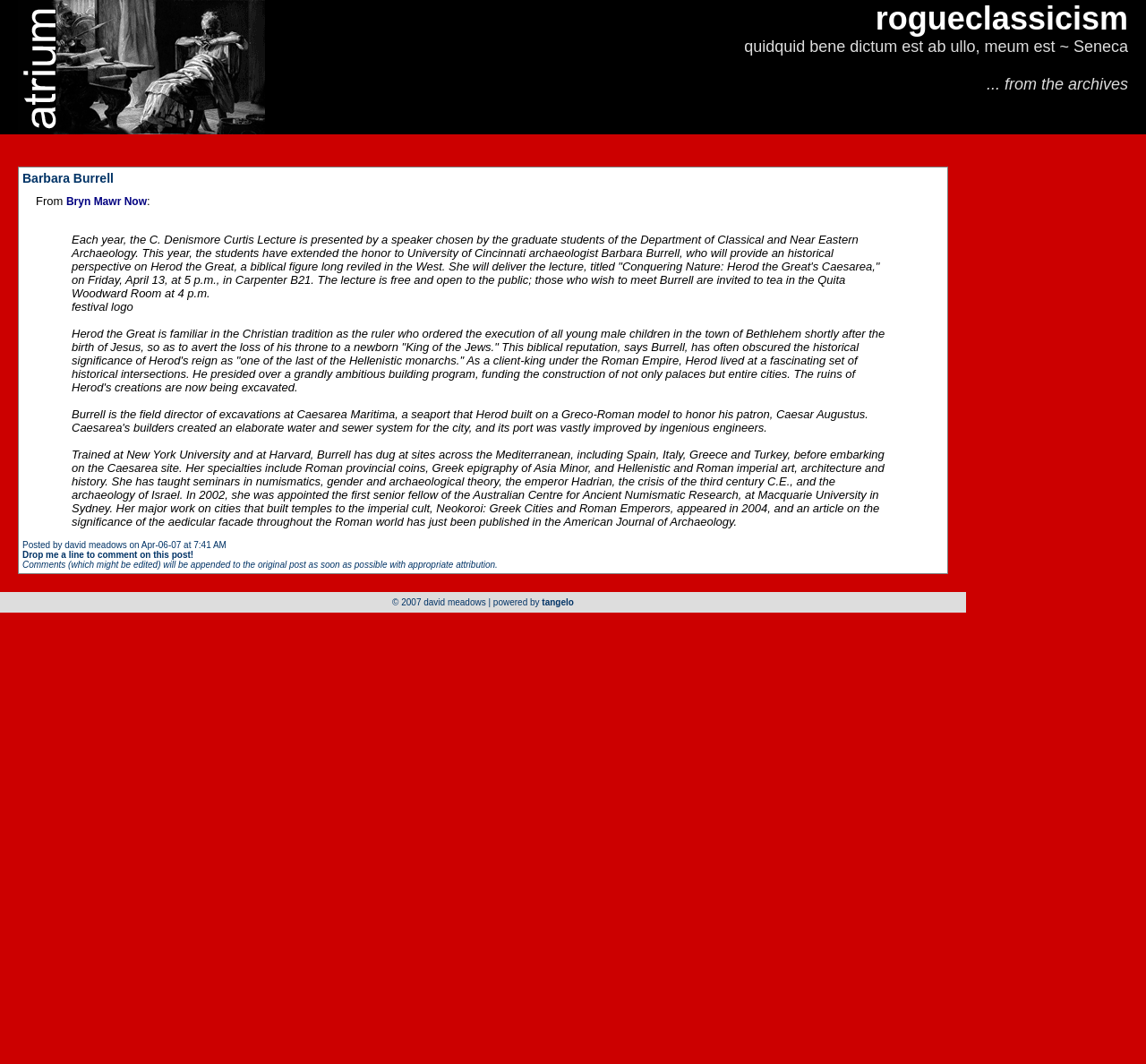Who posted the article?
From the screenshot, supply a one-word or short-phrase answer.

david meadows